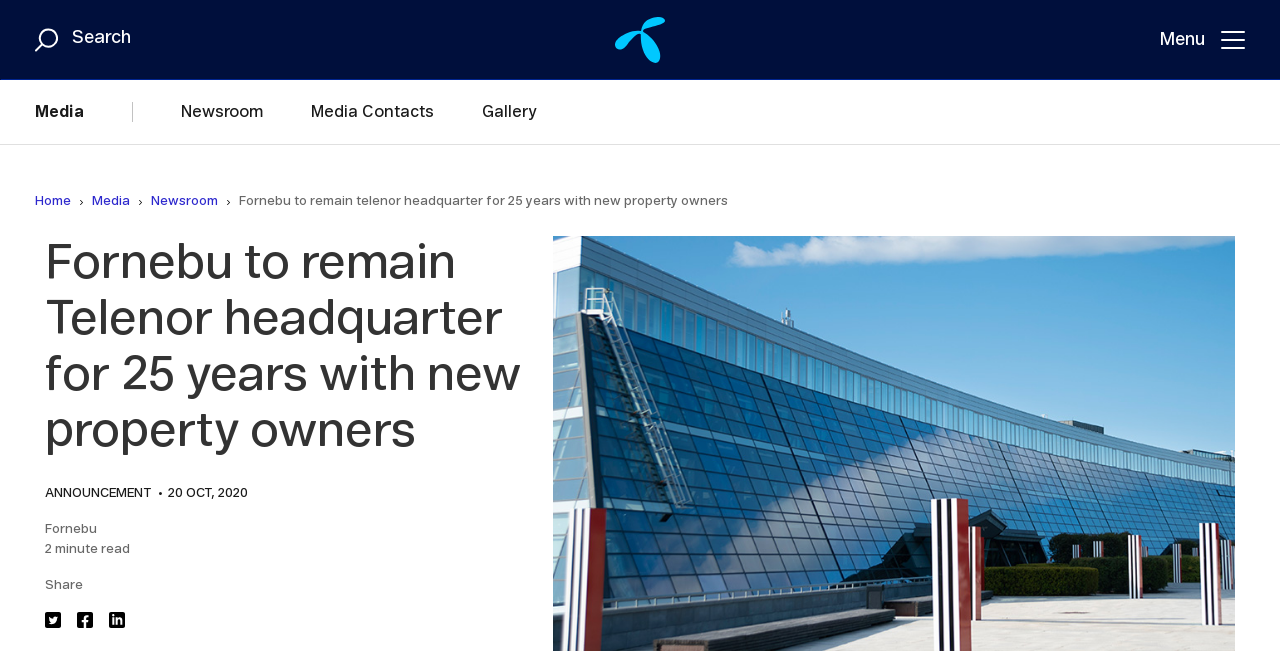Provide the bounding box coordinates in the format (top-left x, top-left y, bottom-right x, bottom-right y). All values are floating point numbers between 0 and 1. Determine the bounding box coordinate of the UI element described as: Media Contacts

[0.224, 0.121, 0.358, 0.219]